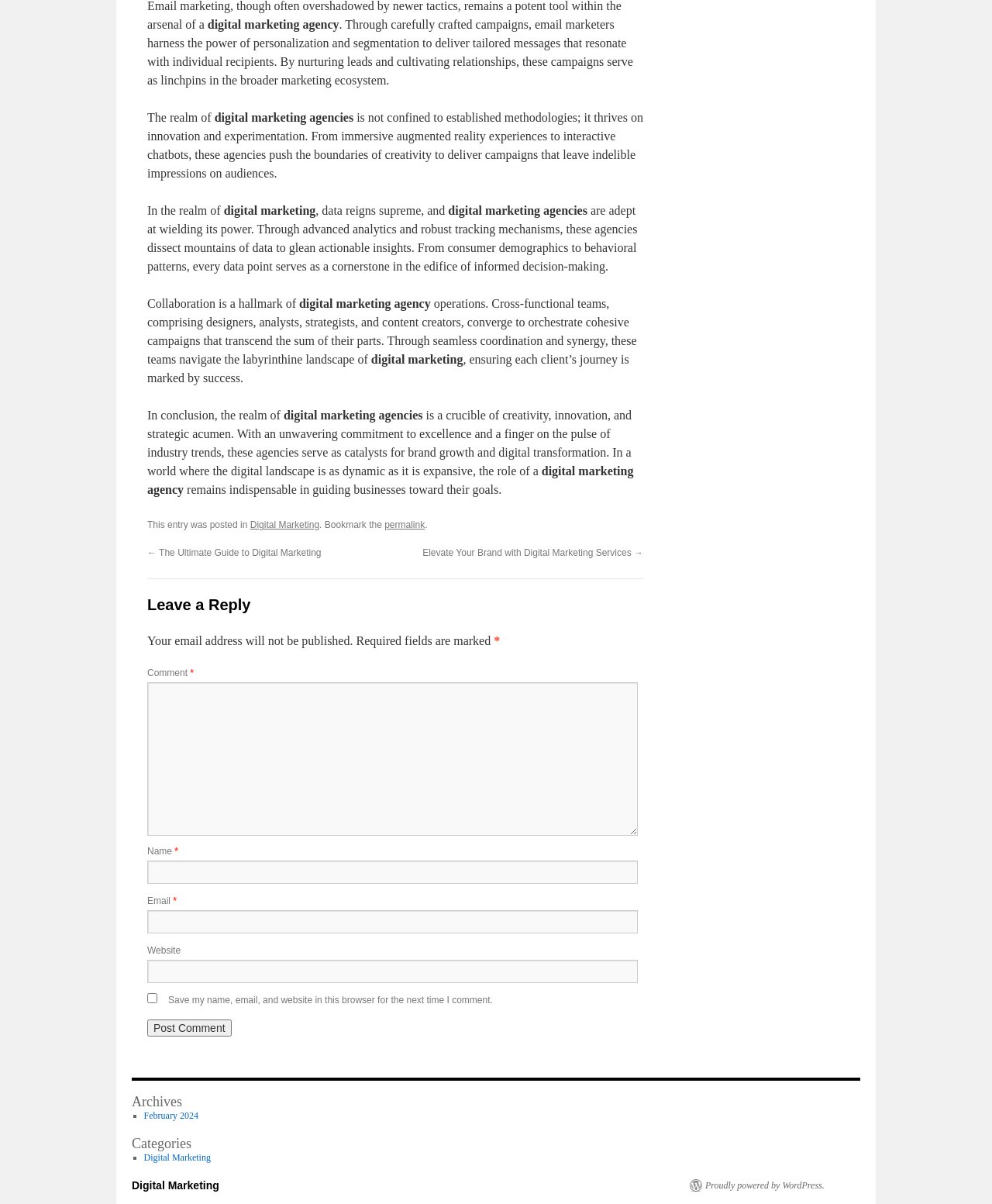What is the purpose of the teams in a digital marketing agency?
Could you please answer the question thoroughly and with as much detail as possible?

According to the webpage, the teams in a digital marketing agency, comprising designers, analysts, strategists, and content creators, work together to orchestrate cohesive campaigns that transcend the sum of their parts.